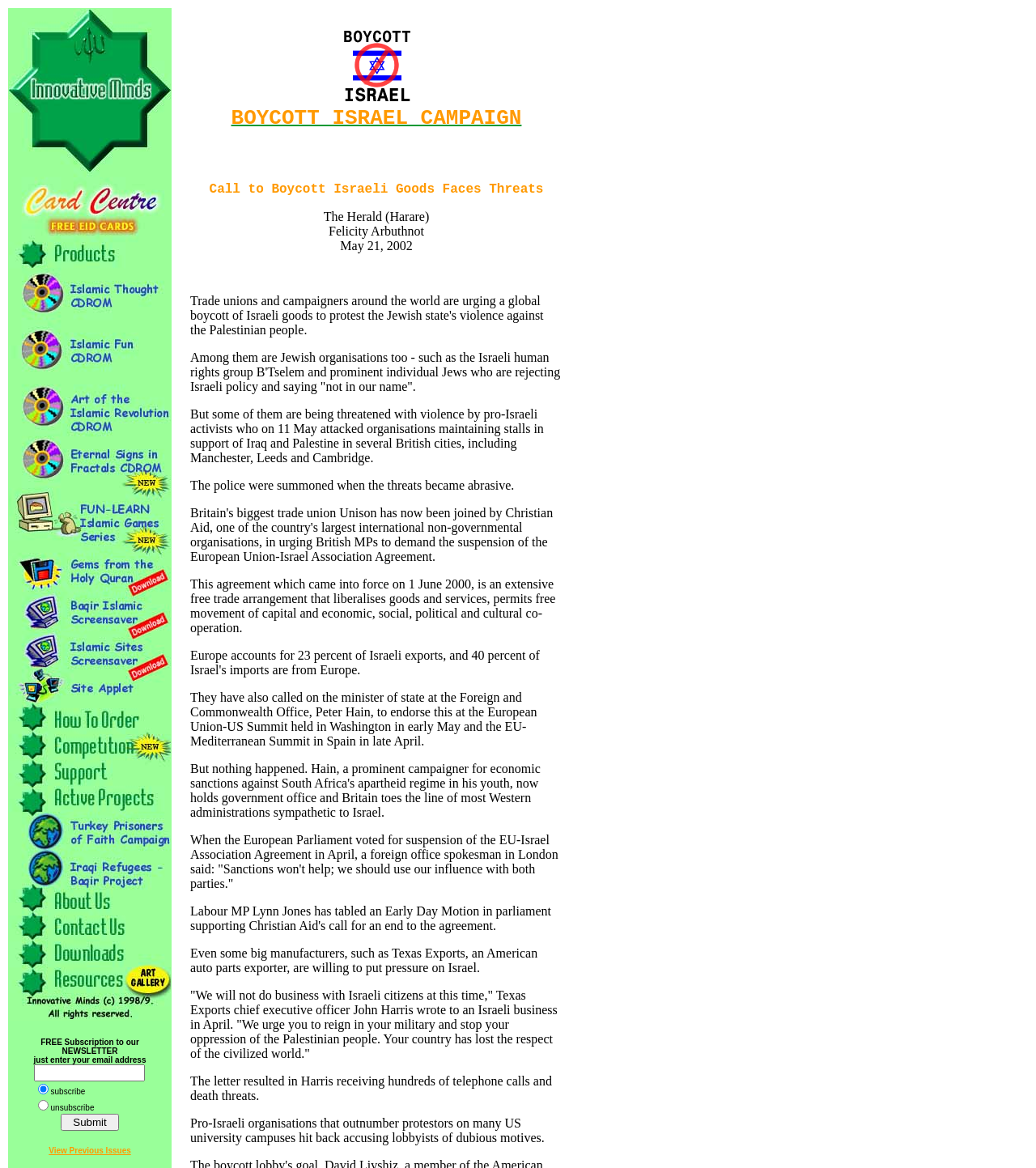Refer to the element description View Previous Issues and identify the corresponding bounding box in the screenshot. Format the coordinates as (top-left x, top-left y, bottom-right x, bottom-right y) with values in the range of 0 to 1.

[0.047, 0.981, 0.126, 0.989]